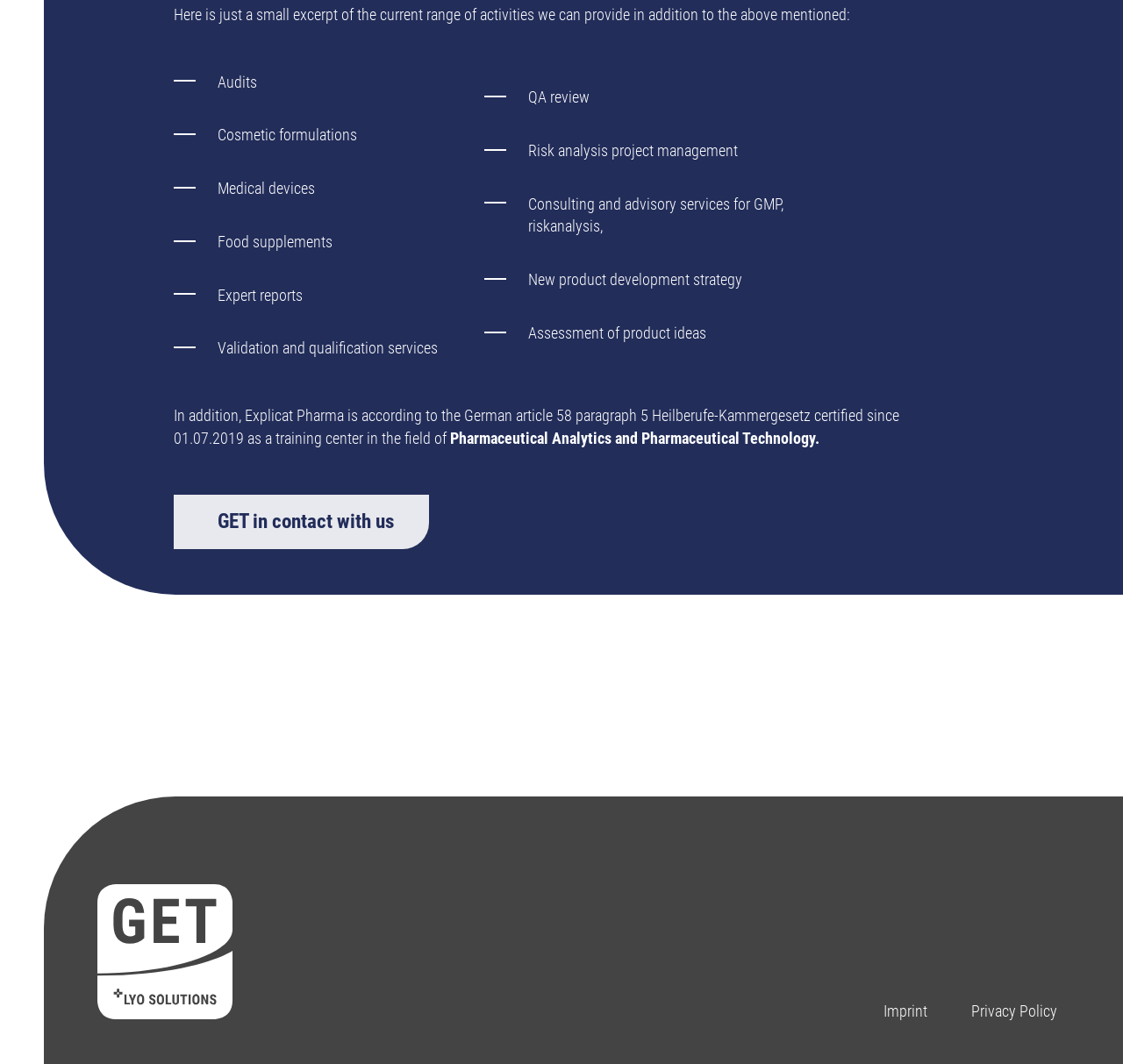What is Explicat Pharma certified for?
With the help of the image, please provide a detailed response to the question.

According to the webpage, Explicat Pharma is certified as a training center in the field of Pharmaceutical Analytics and Pharmaceutical Technology since 01.07.2019, as stated in the German article 58 paragraph 5 Heilberufe-Kammergesetz.